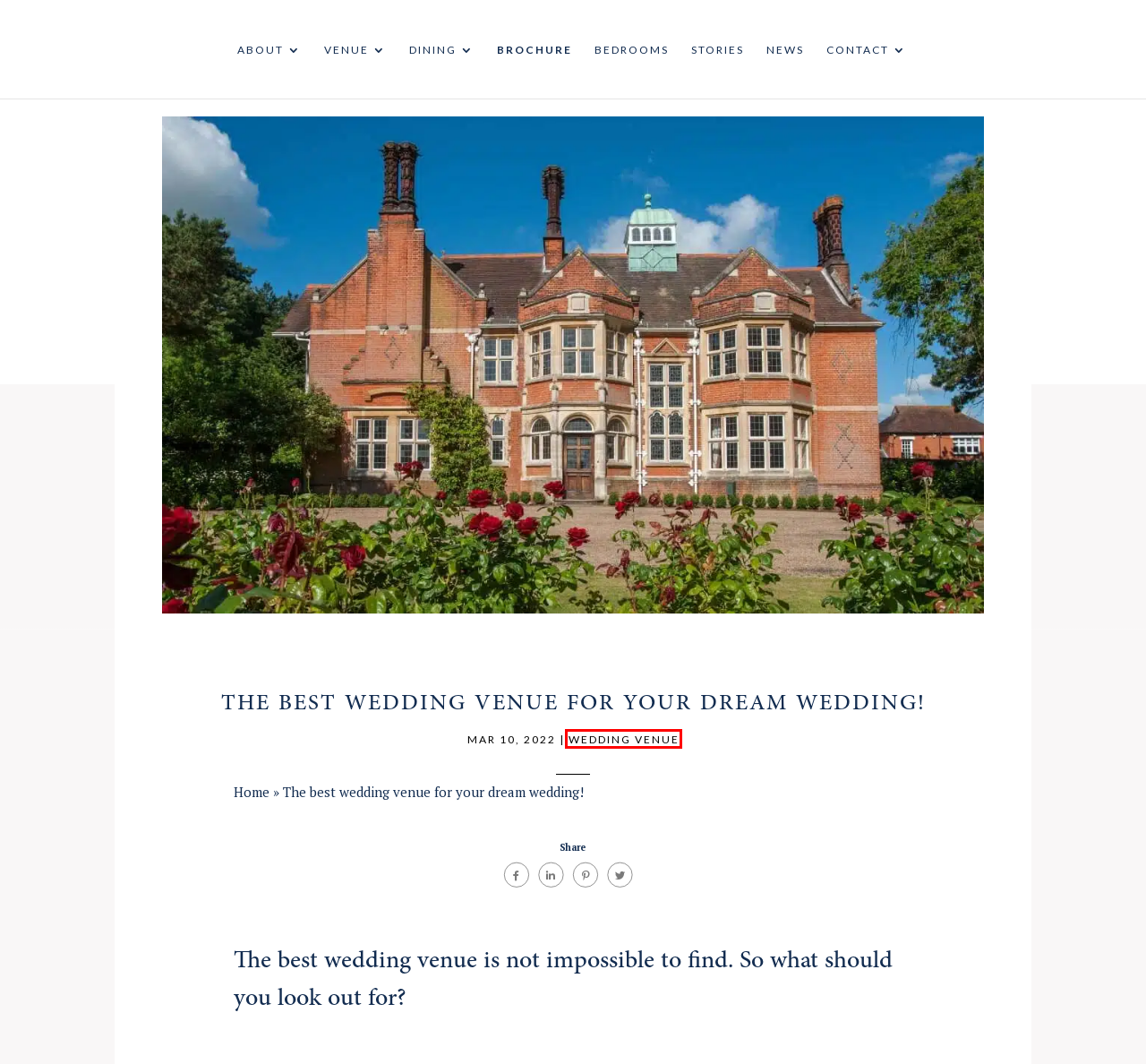You are presented with a screenshot of a webpage containing a red bounding box around an element. Determine which webpage description best describes the new webpage after clicking on the highlighted element. Here are the candidates:
A. Wedding Venue Archives - Baddow Park House
B. Contact our Luxury, Private Wedding Venue in Essex.
C. Private Wedding Venue in Essex. Discover Baddow Park House.
D. Private Wedding Venue in Essex for Unique Weddings
E. Brochure Download for Baddow Park House Wedding Venue
F. Wedding Venue Accommodation at Baddow Park House
G. Real Weddings held at our private wedding venue in Essex.
H. Luxury Wedding Venue in Essex, Baddow Park House.

A